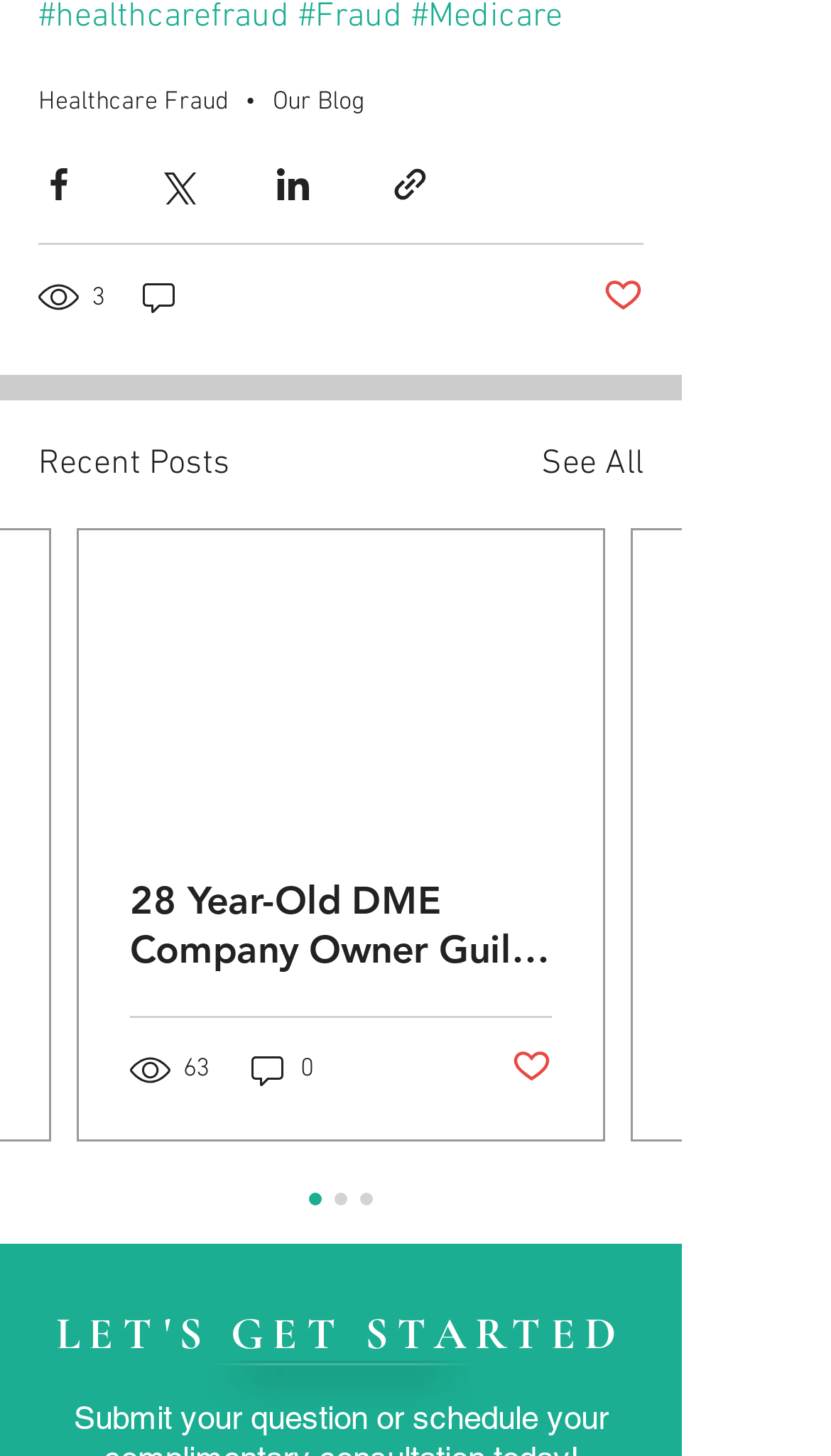Identify the bounding box for the UI element described as: "parent_node: 3". The coordinates should be four float numbers between 0 and 1, i.e., [left, top, right, bottom].

[0.167, 0.188, 0.221, 0.221]